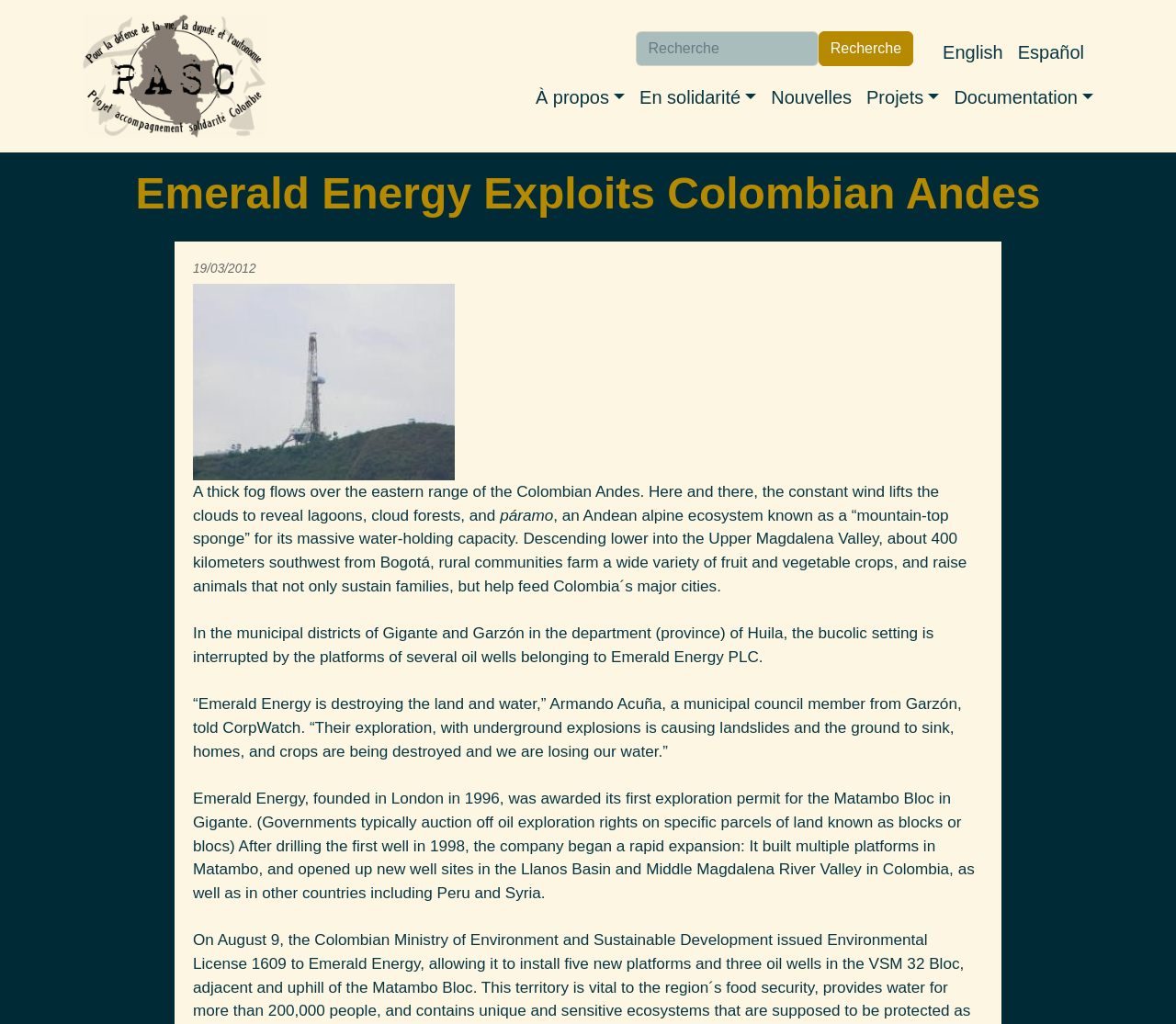Determine the bounding box coordinates of the element that should be clicked to execute the following command: "Switch to English language".

[0.802, 0.041, 0.853, 0.061]